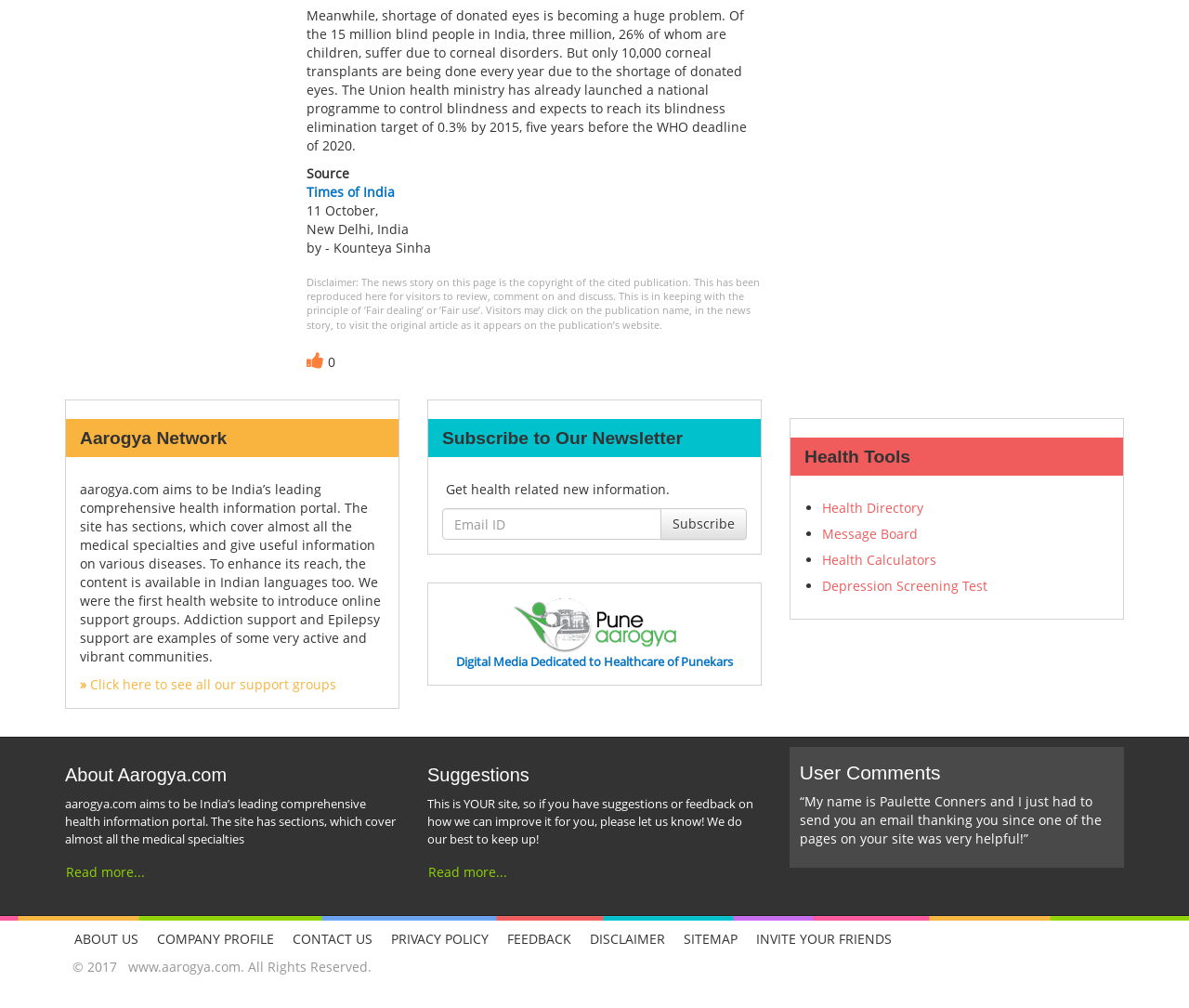Find the bounding box of the element with the following description: "Depression Screening Test". The coordinates must be four float numbers between 0 and 1, formatted as [left, top, right, bottom].

[0.691, 0.572, 0.83, 0.59]